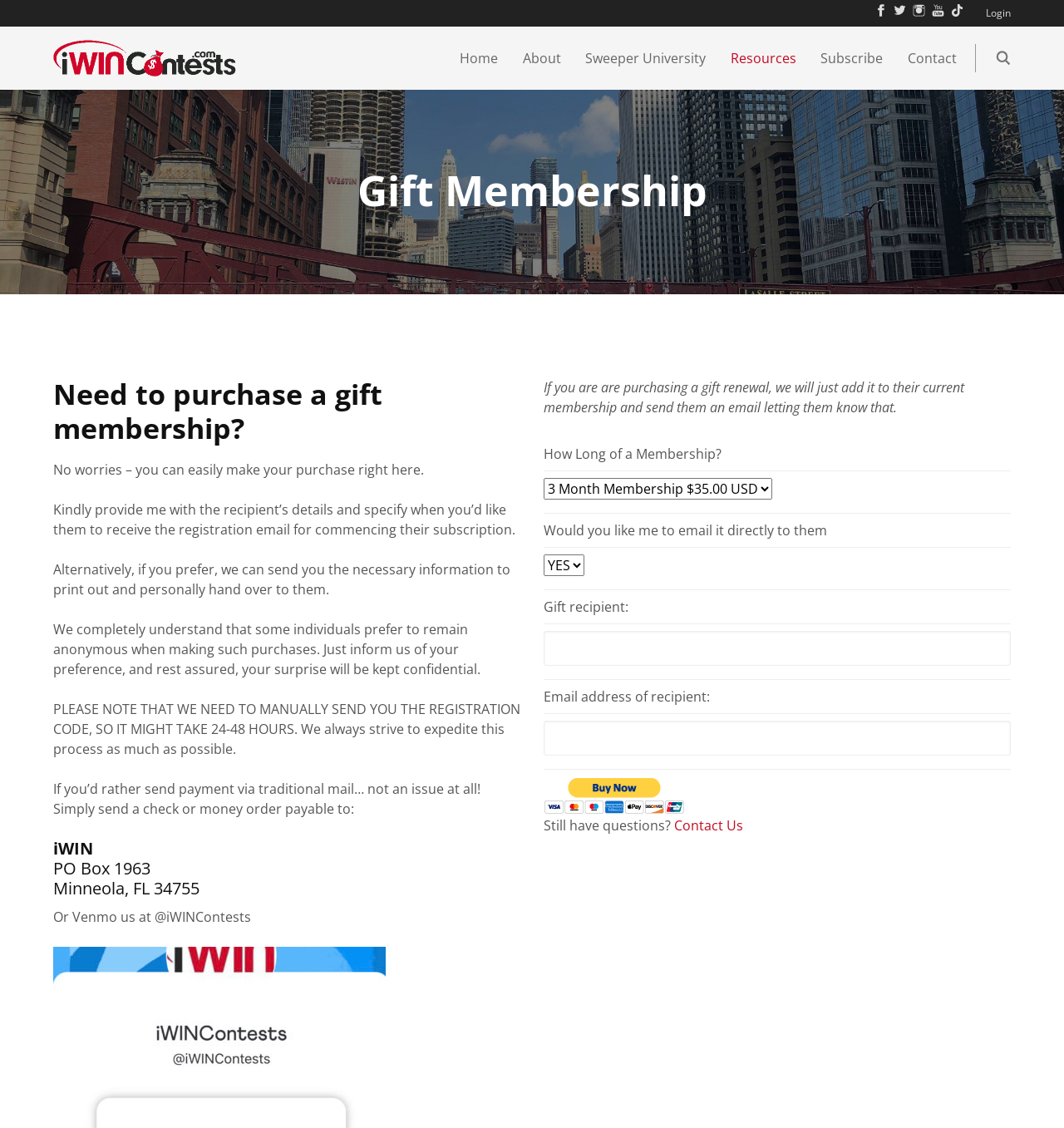Determine the bounding box for the described UI element: "ideal customer profiles".

None